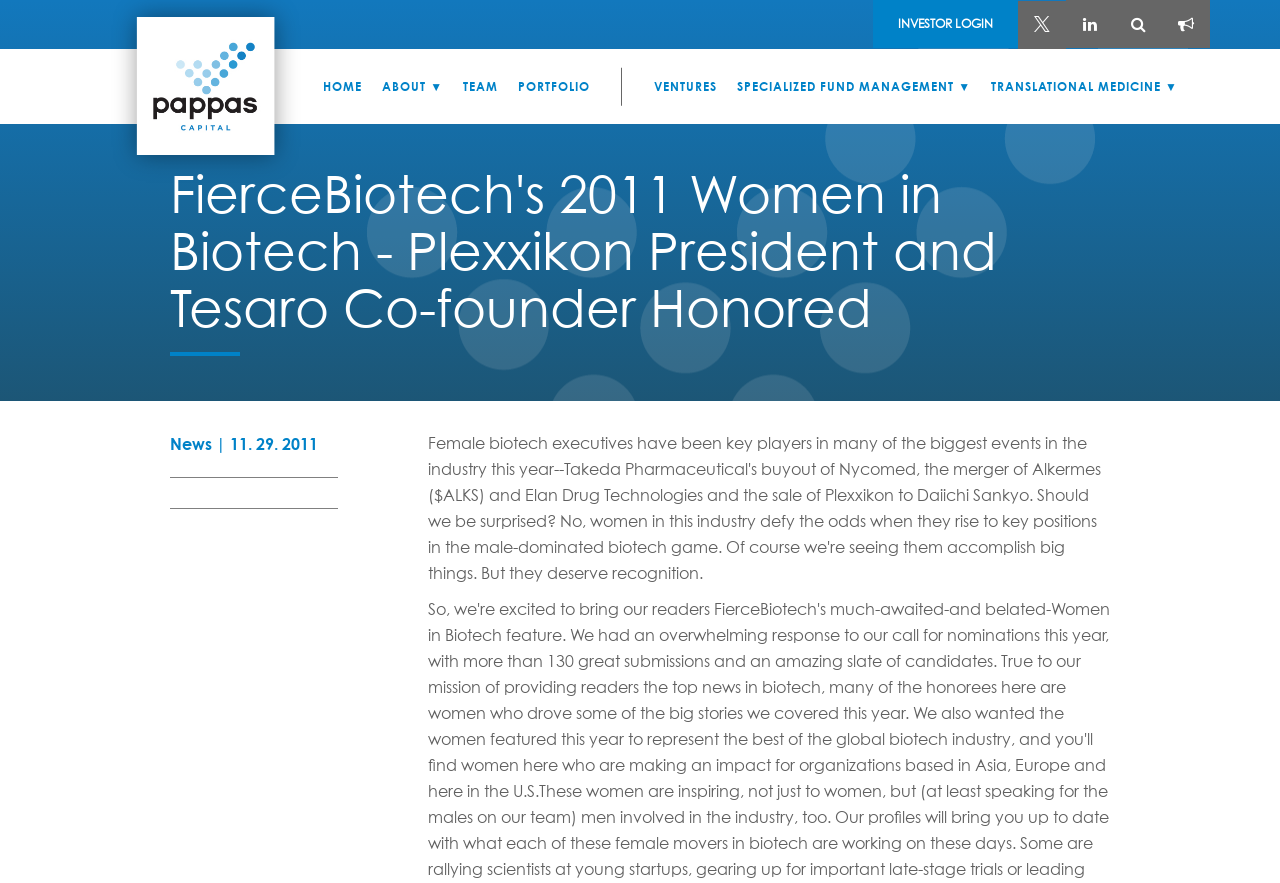What is the date of the news article?
Provide a detailed answer to the question using information from the image.

I found a StaticText element with the text '11. 29. 2011' located near the 'News |' text, which suggests that it is the date of the news article.